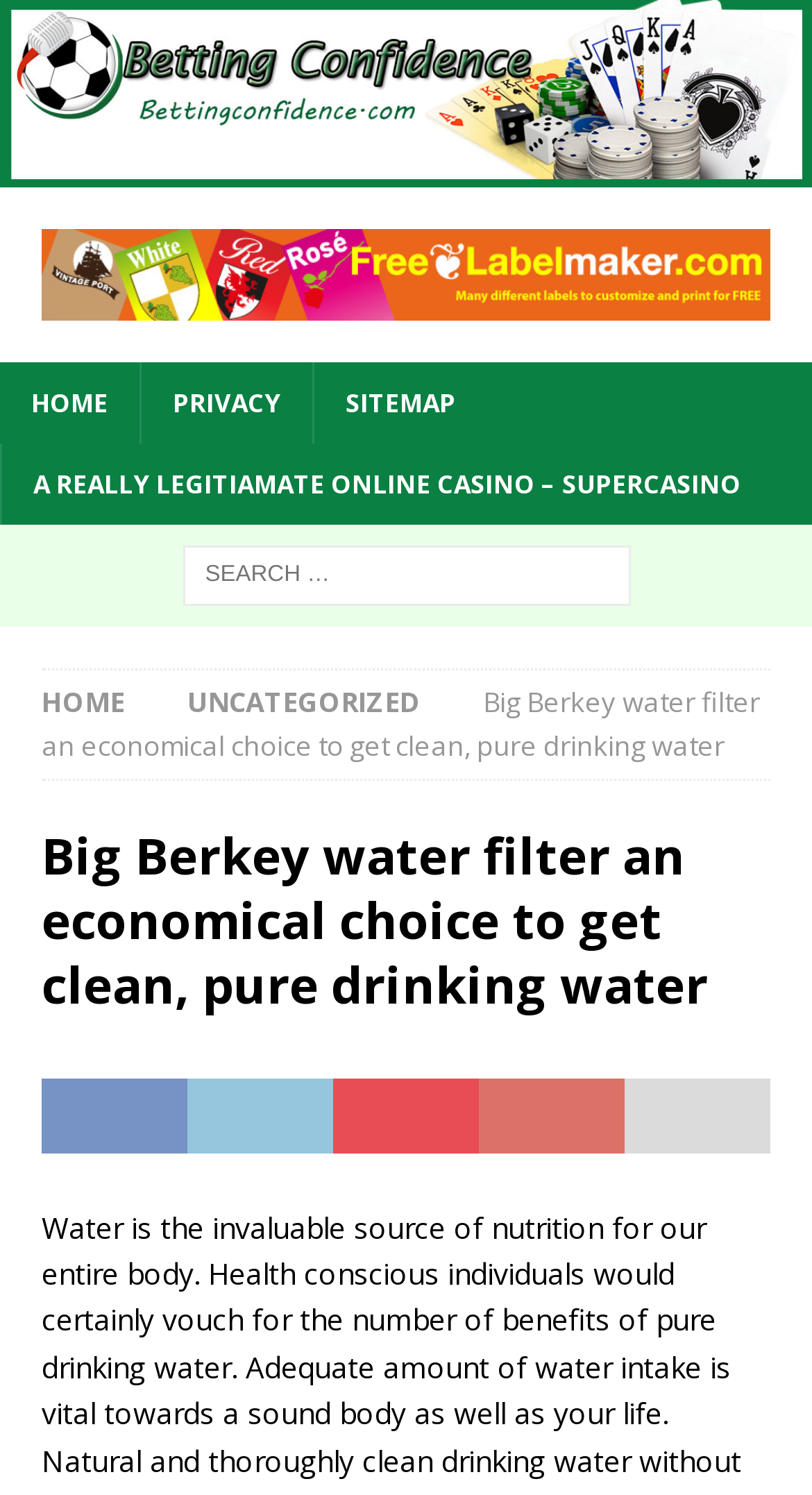Show the bounding box coordinates for the element that needs to be clicked to execute the following instruction: "Click on Business". Provide the coordinates in the form of four float numbers between 0 and 1, i.e., [left, top, right, bottom].

None